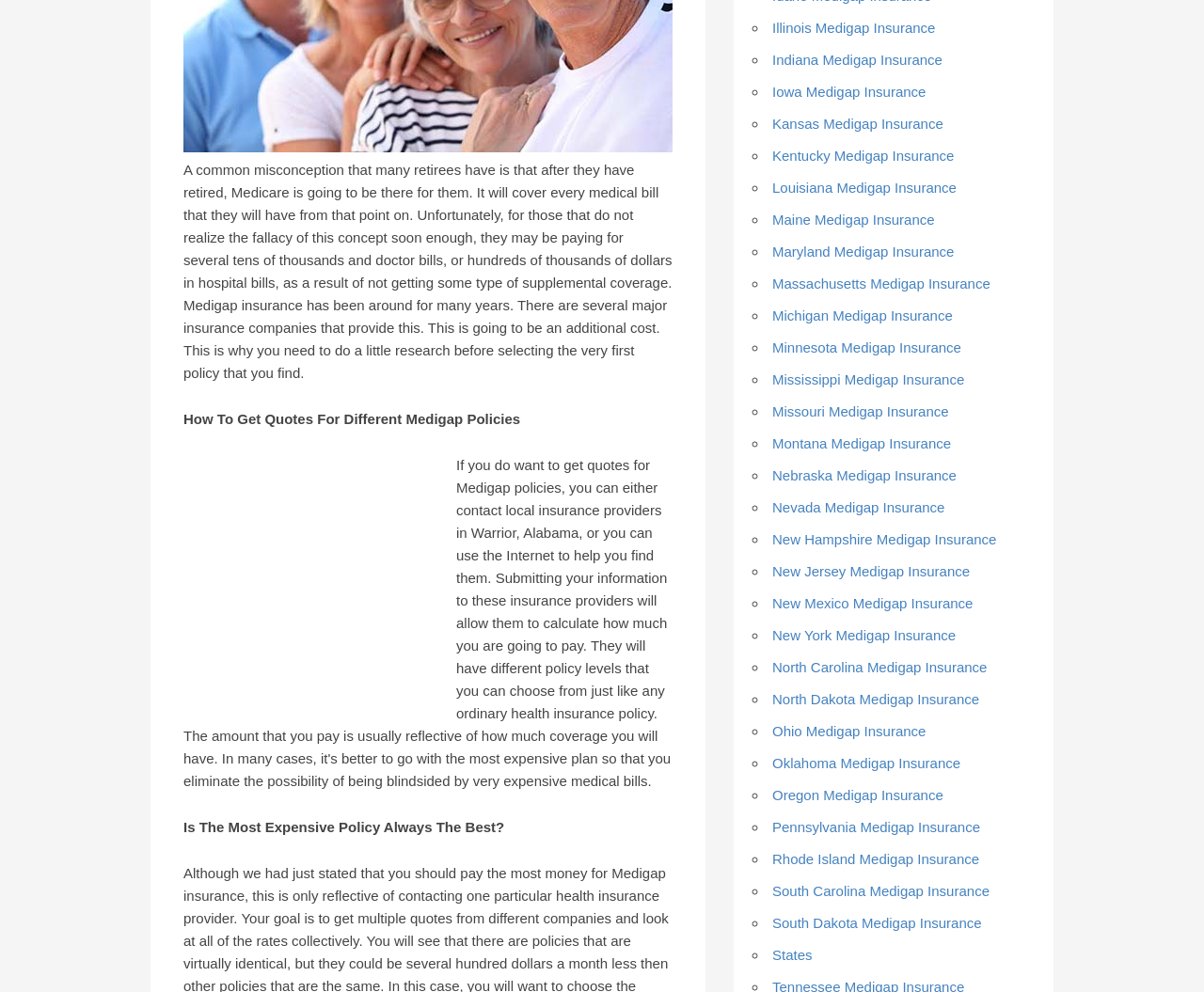Based on the provided description, "States", find the bounding box of the corresponding UI element in the screenshot.

[0.641, 0.954, 0.675, 0.971]